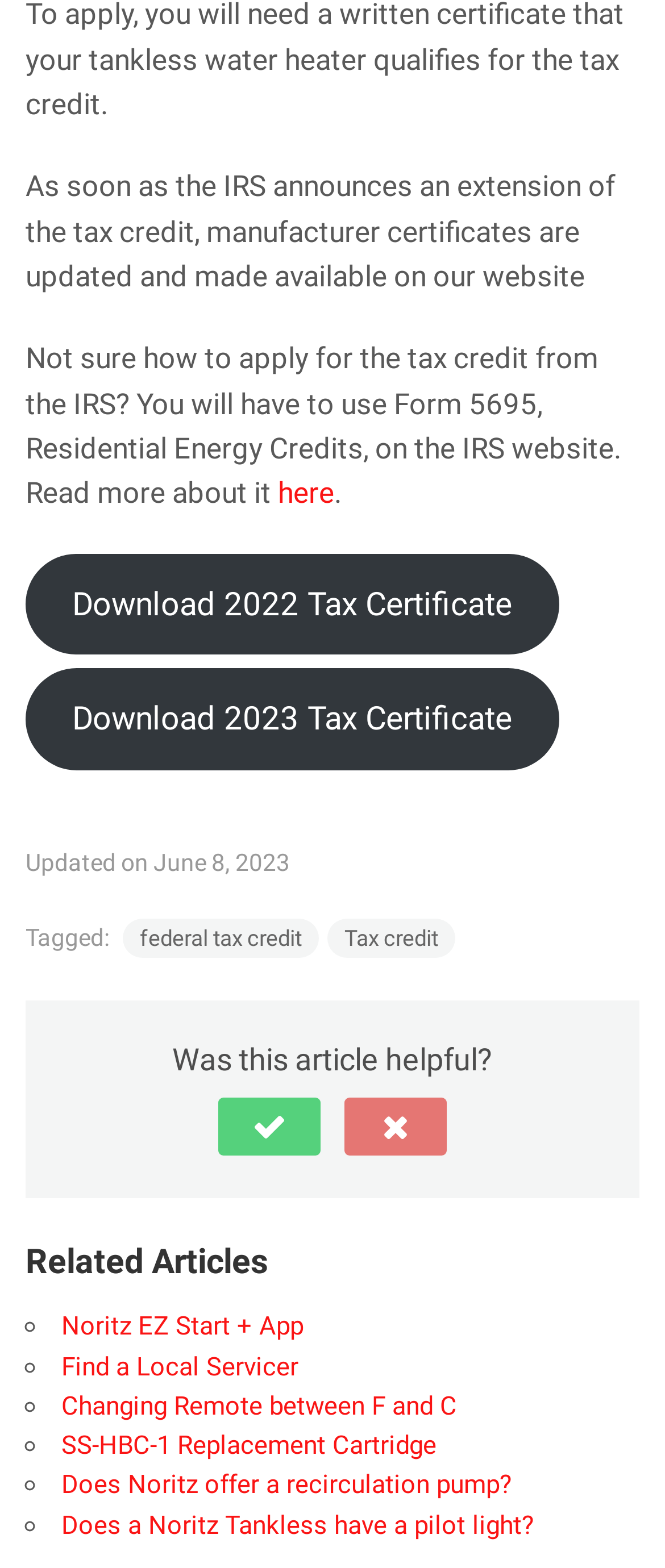Pinpoint the bounding box coordinates of the element that must be clicked to accomplish the following instruction: "Vote Yes for this article". The coordinates should be in the format of four float numbers between 0 and 1, i.e., [left, top, right, bottom].

[0.328, 0.701, 0.482, 0.737]